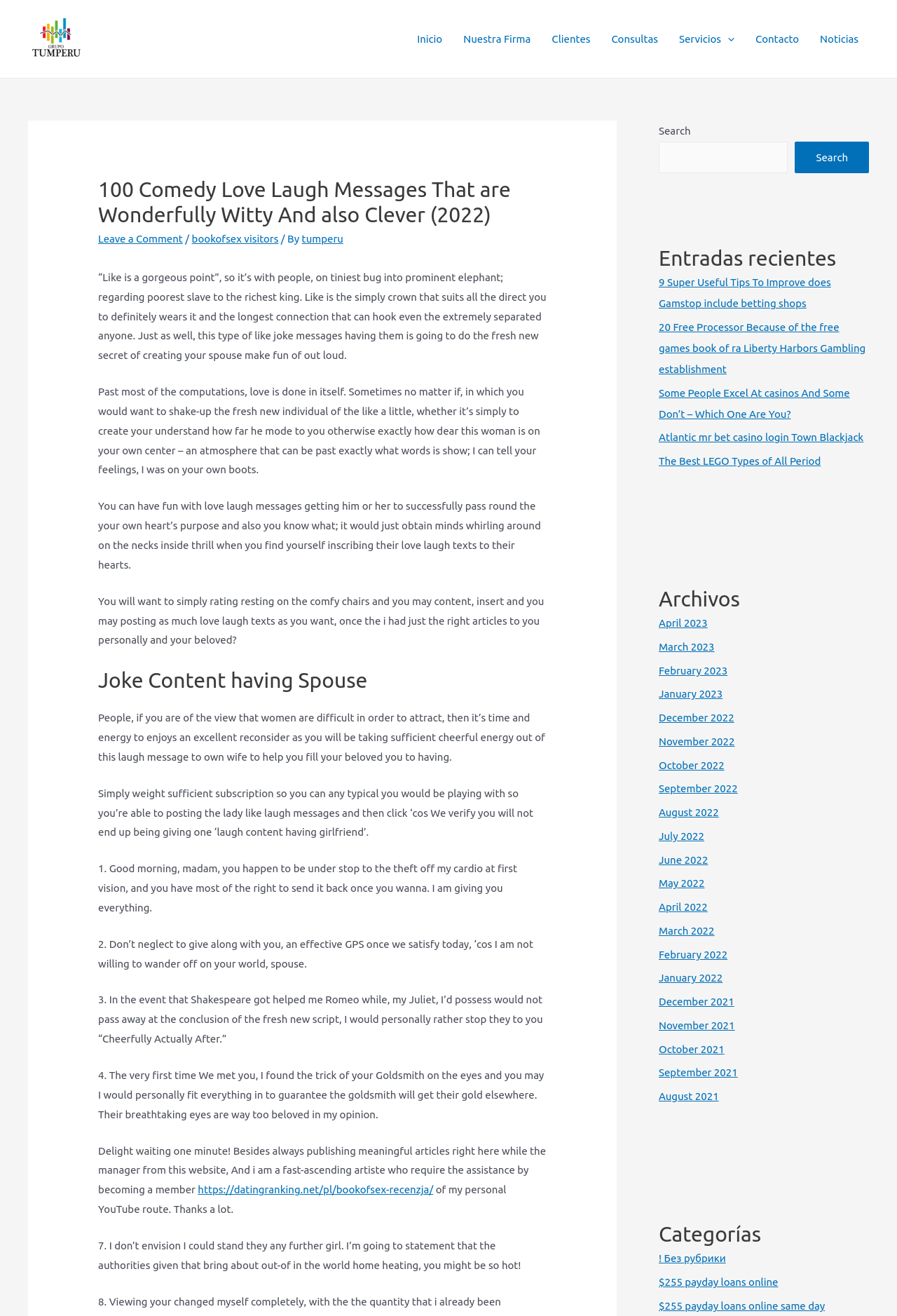Can you find the bounding box coordinates for the element that needs to be clicked to execute this instruction: "Go to the 'Contacto' page"? The coordinates should be given as four float numbers between 0 and 1, i.e., [left, top, right, bottom].

[0.831, 0.011, 0.902, 0.048]